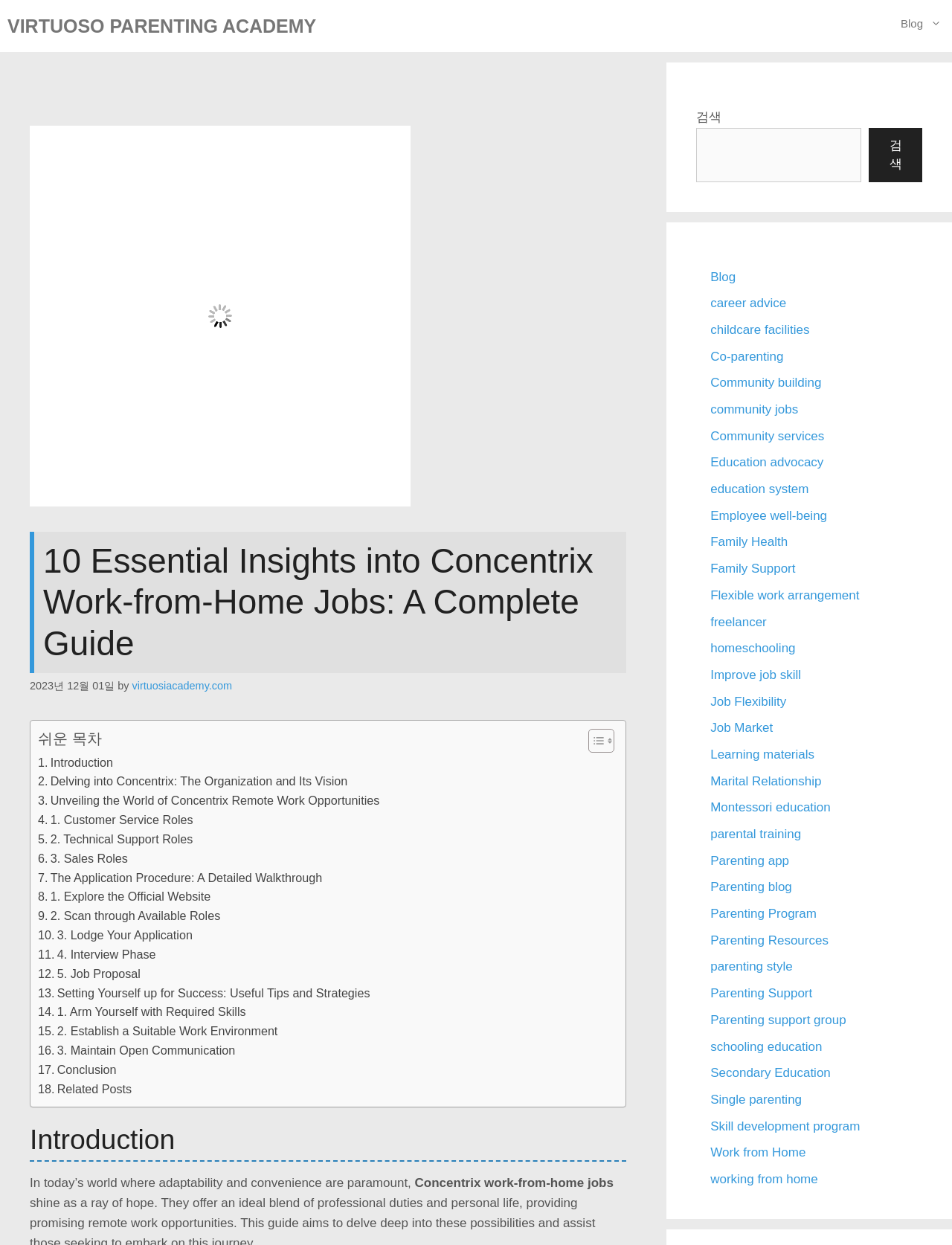Can you specify the bounding box coordinates for the region that should be clicked to fulfill this instruction: "Browse the 'Blog' section".

[0.935, 0.0, 1.0, 0.038]